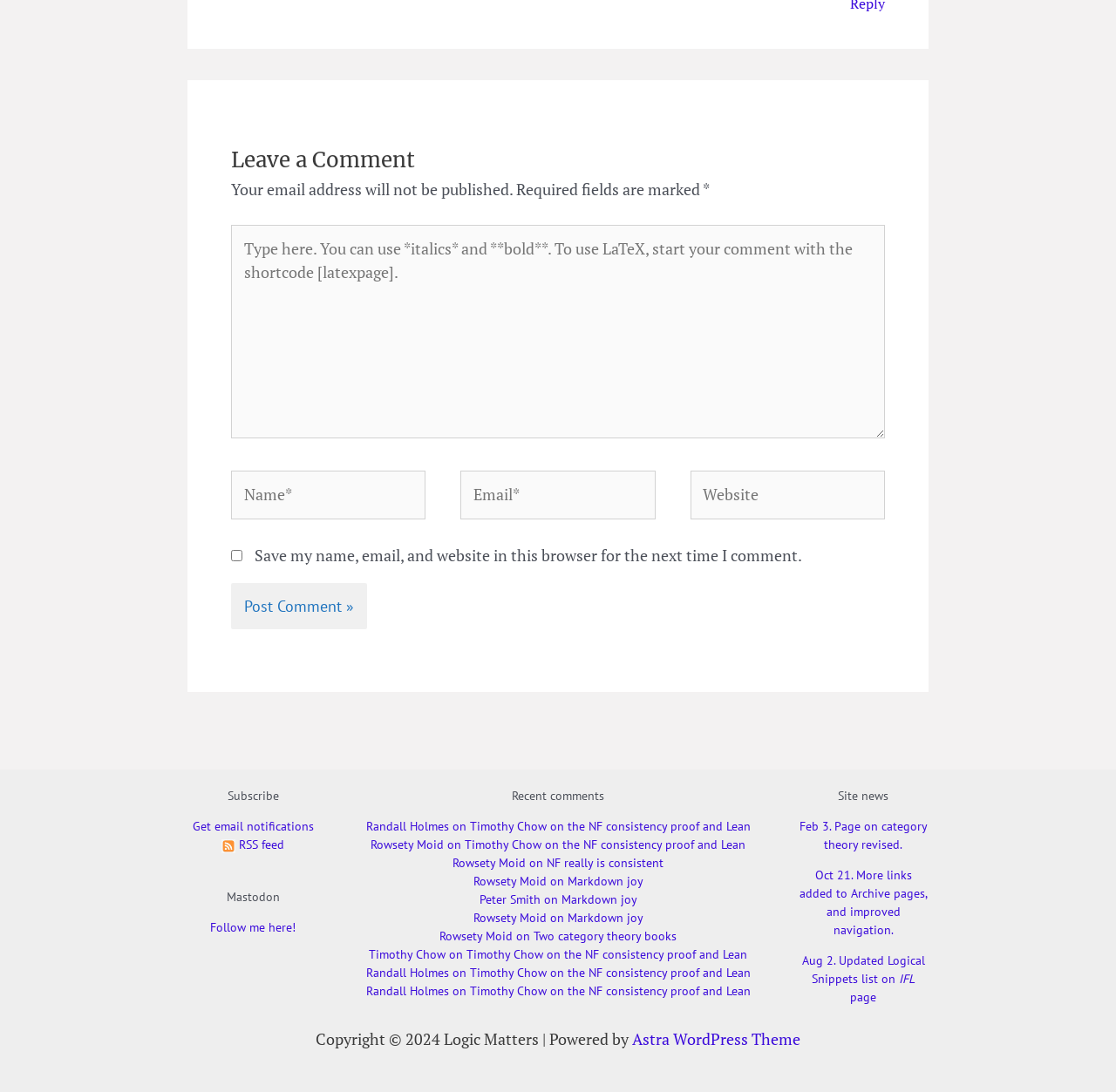What is the purpose of the checkbox?
Give a detailed explanation using the information visible in the image.

The checkbox is located below the comment form and is labeled 'Save my name, email, and website in this browser for the next time I comment.' This suggests that its purpose is to save the commenter's information for future comments.